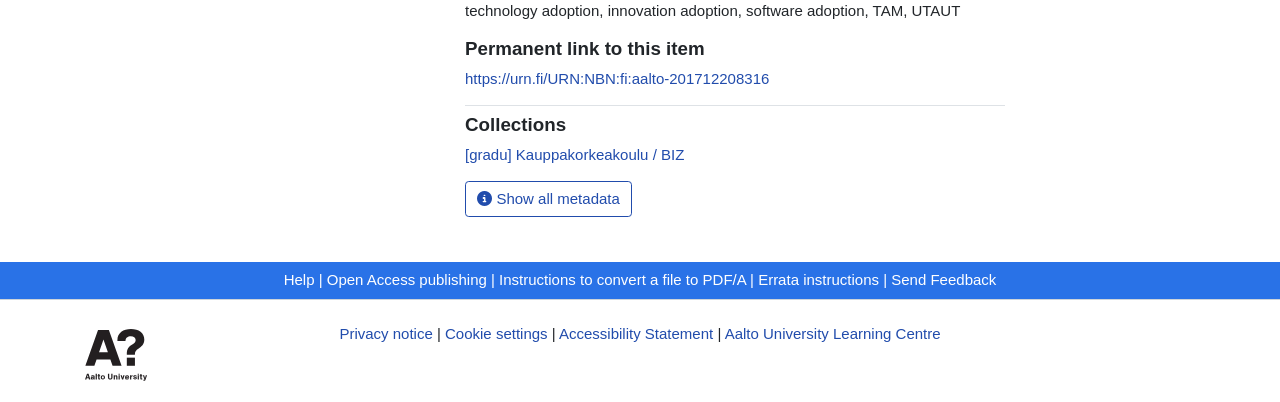Locate and provide the bounding box coordinates for the HTML element that matches this description: "Cookie settings".

[0.348, 0.808, 0.428, 0.85]